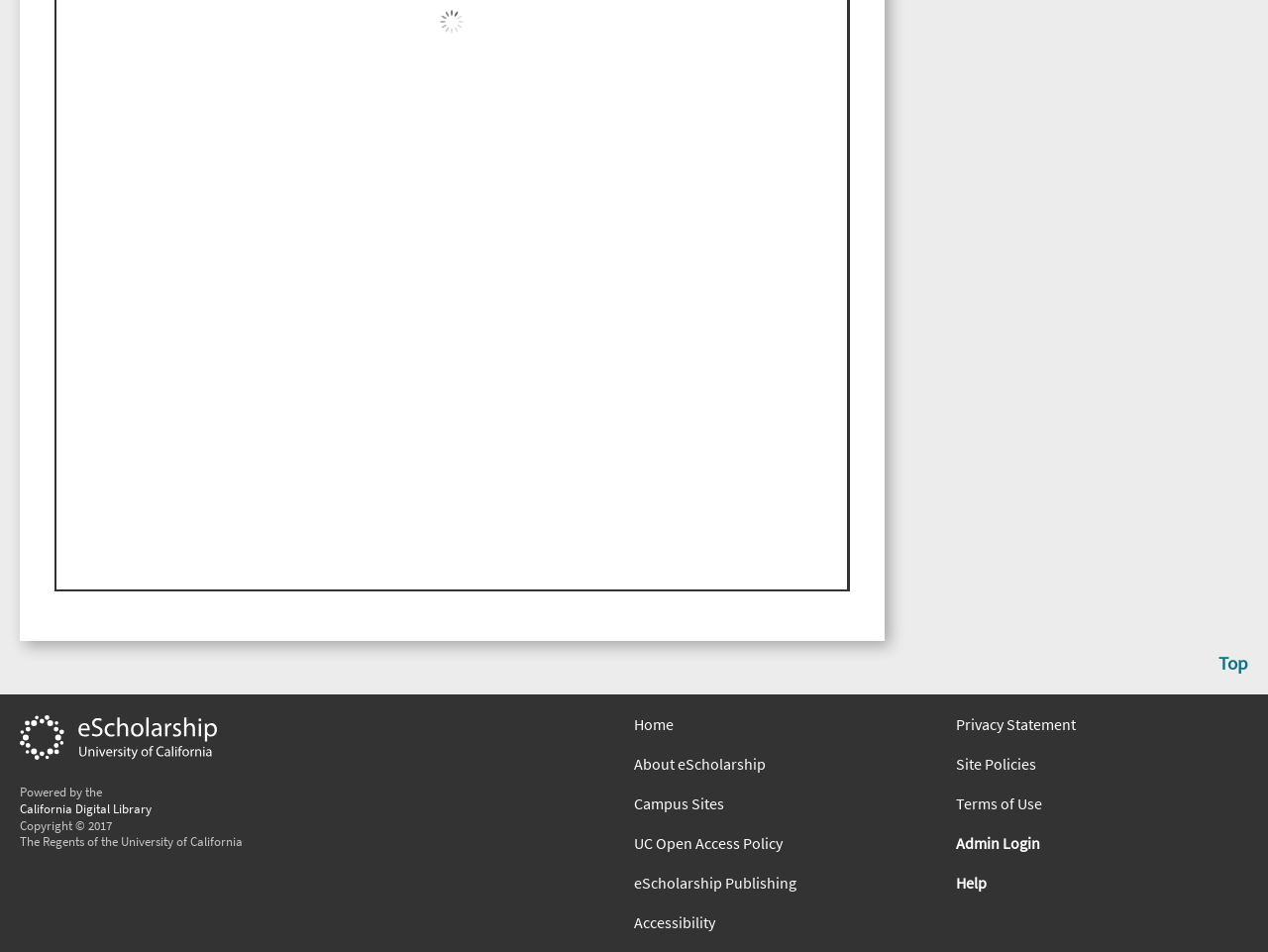Identify the bounding box coordinates of the region that should be clicked to execute the following instruction: "login as admin".

[0.754, 0.876, 0.984, 0.896]